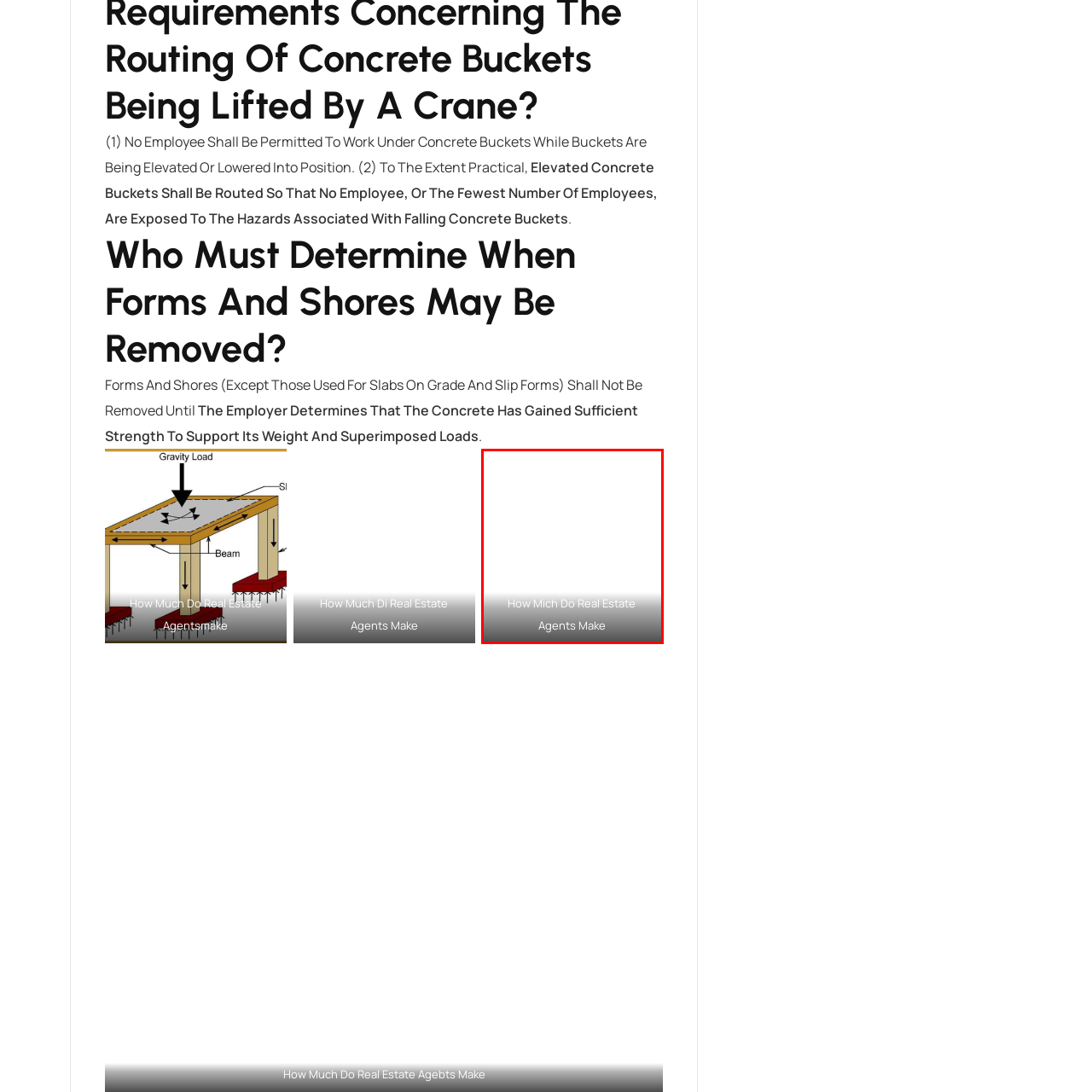What is the purpose of the visual design?
Please analyze the image within the red bounding box and respond with a detailed answer to the question.

The visual design of the title 'How Mich Do Real Estate Agents Make' aims to draw attention and encourage viewers to explore the content related to real estate agent salaries, indicating that the purpose of the visual design is to draw attention.